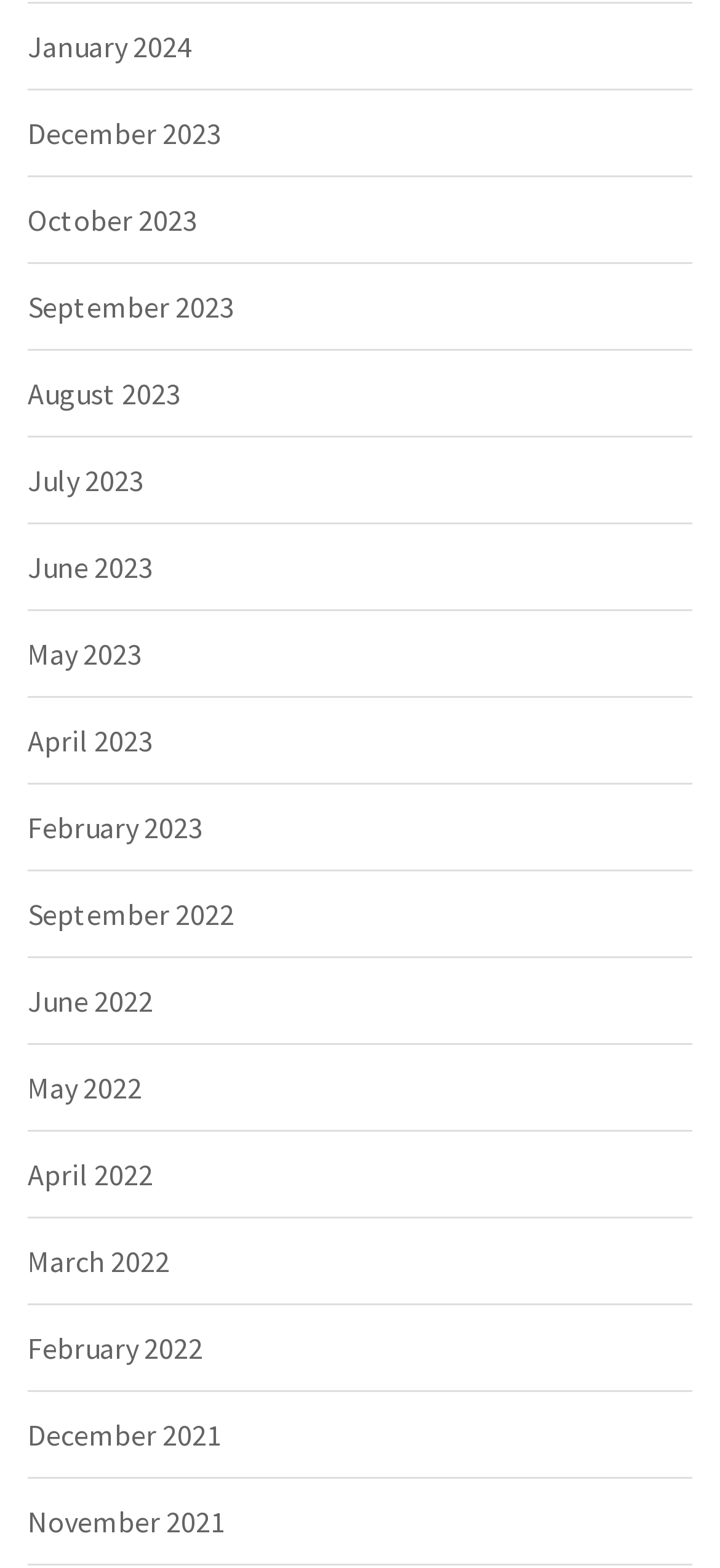Using the provided element description: "January 2024", identify the bounding box coordinates. The coordinates should be four floats between 0 and 1 in the order [left, top, right, bottom].

[0.038, 0.014, 0.267, 0.044]